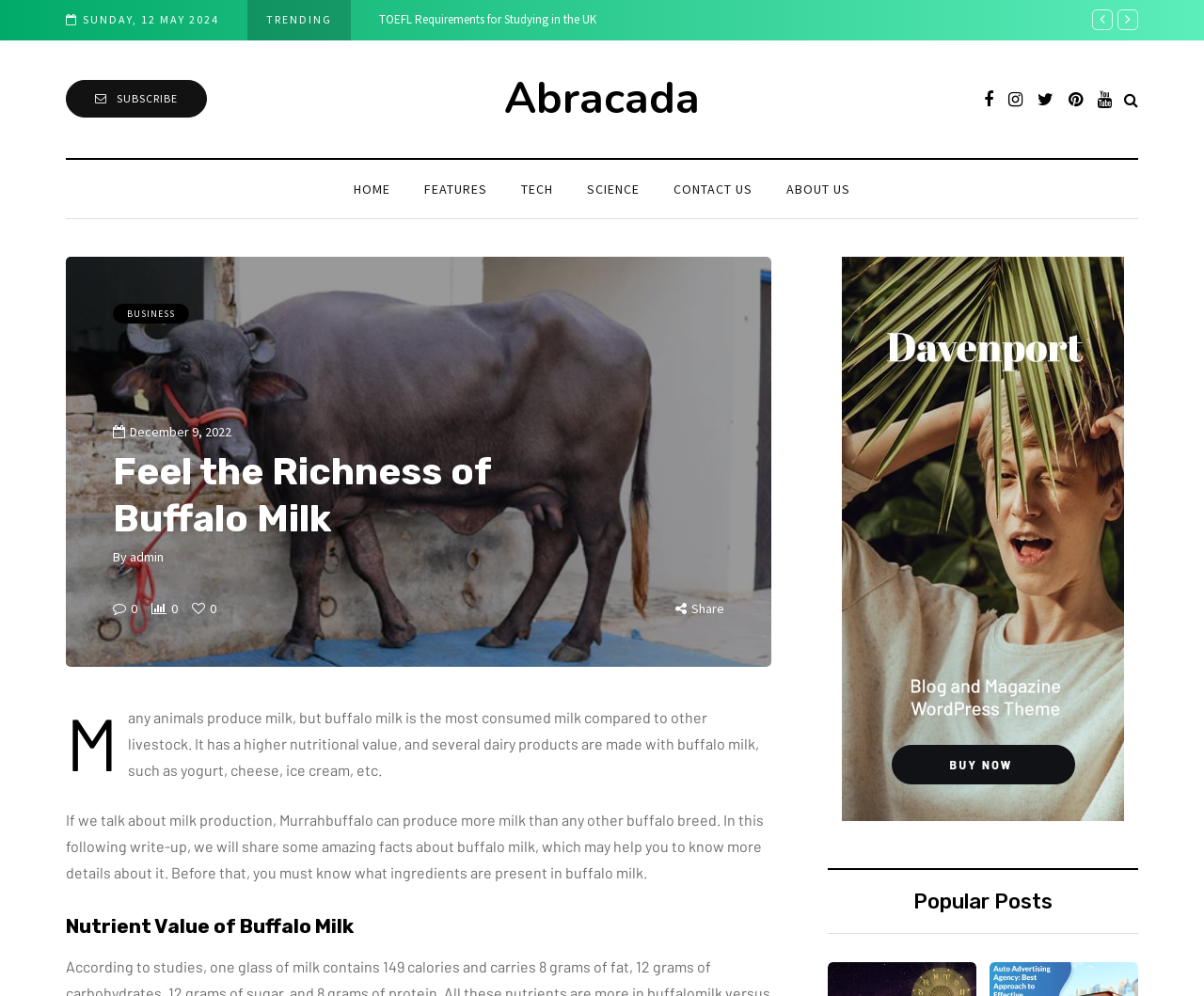Kindly respond to the following question with a single word or a brief phrase: 
Who is the author of the article?

admin